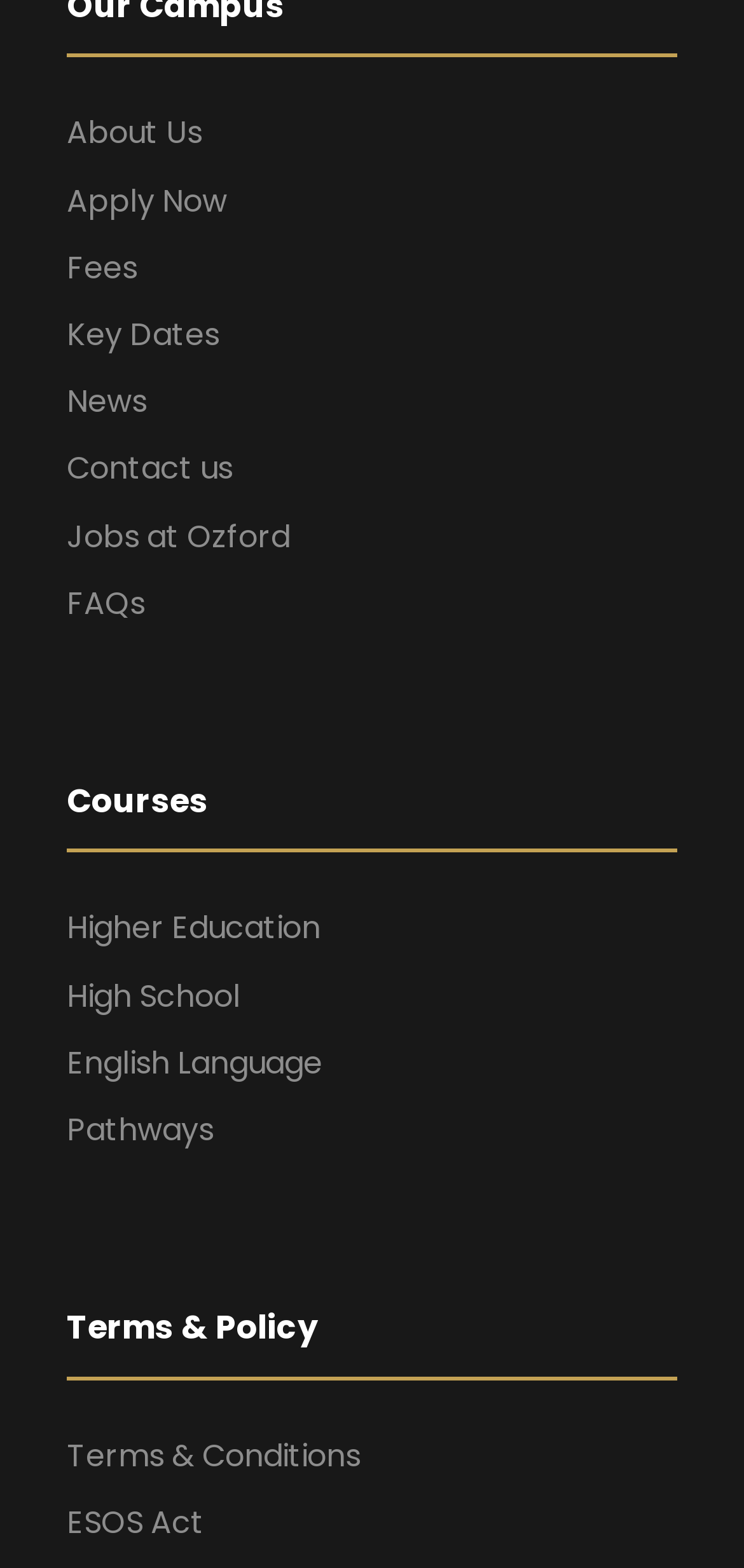Please specify the bounding box coordinates in the format (top-left x, top-left y, bottom-right x, bottom-right y), with all values as floating point numbers between 0 and 1. Identify the bounding box of the UI element described by: News

[0.09, 0.242, 0.197, 0.27]